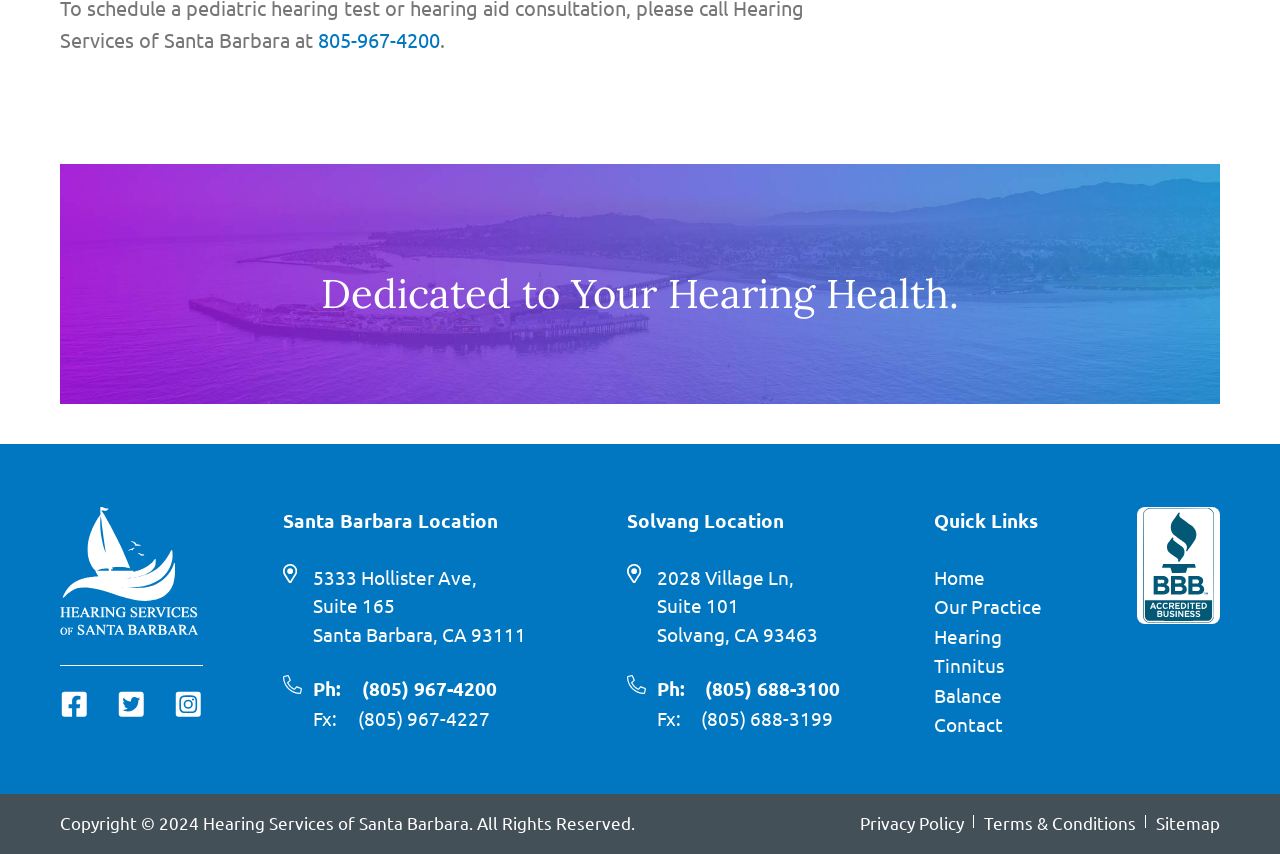Please locate the bounding box coordinates of the element that should be clicked to achieve the given instruction: "Read the Privacy Policy".

[0.672, 0.95, 0.753, 0.981]